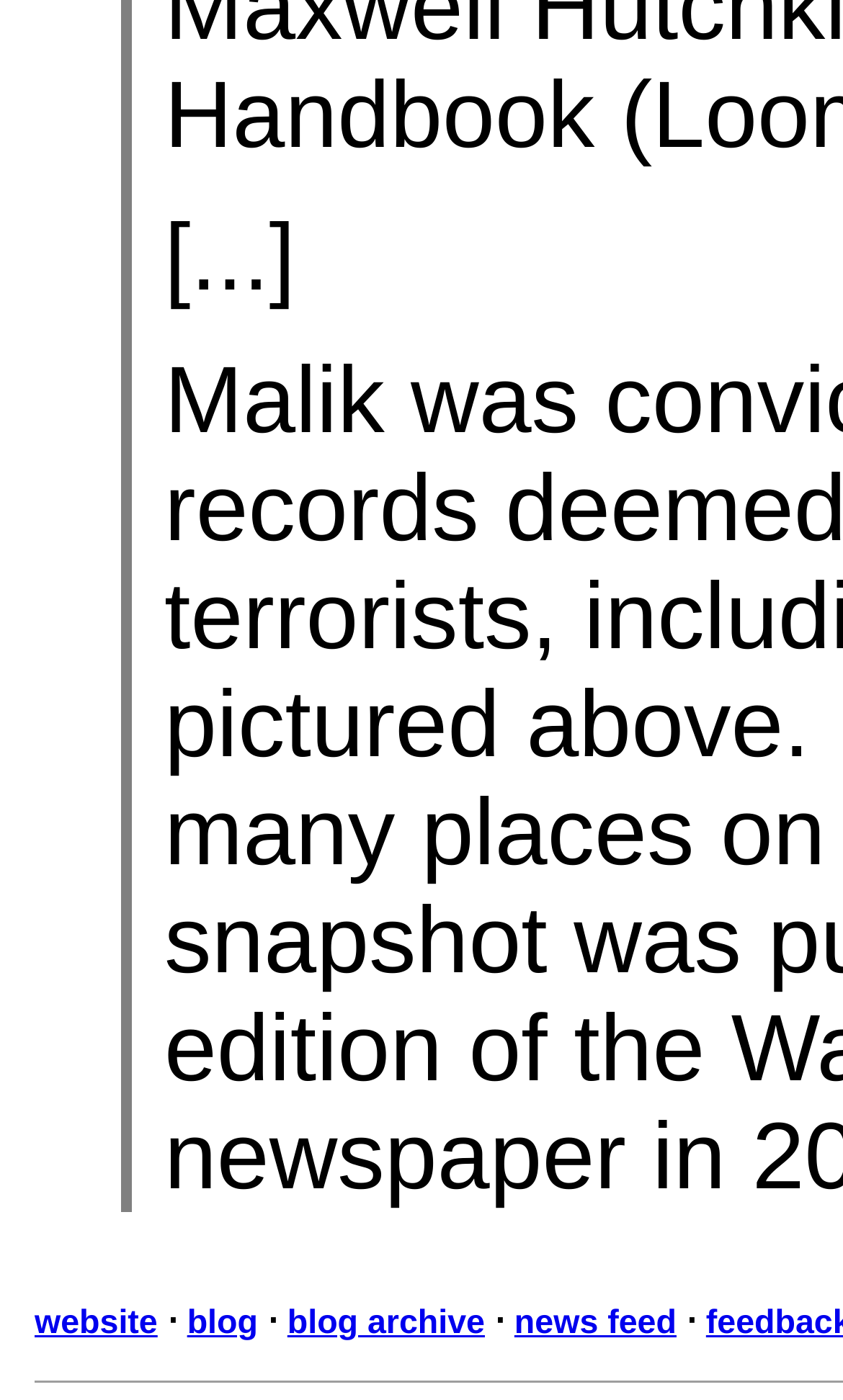Find the bounding box coordinates for the HTML element described in this sentence: "news feed". Provide the coordinates as four float numbers between 0 and 1, in the format [left, top, right, bottom].

[0.61, 0.933, 0.803, 0.959]